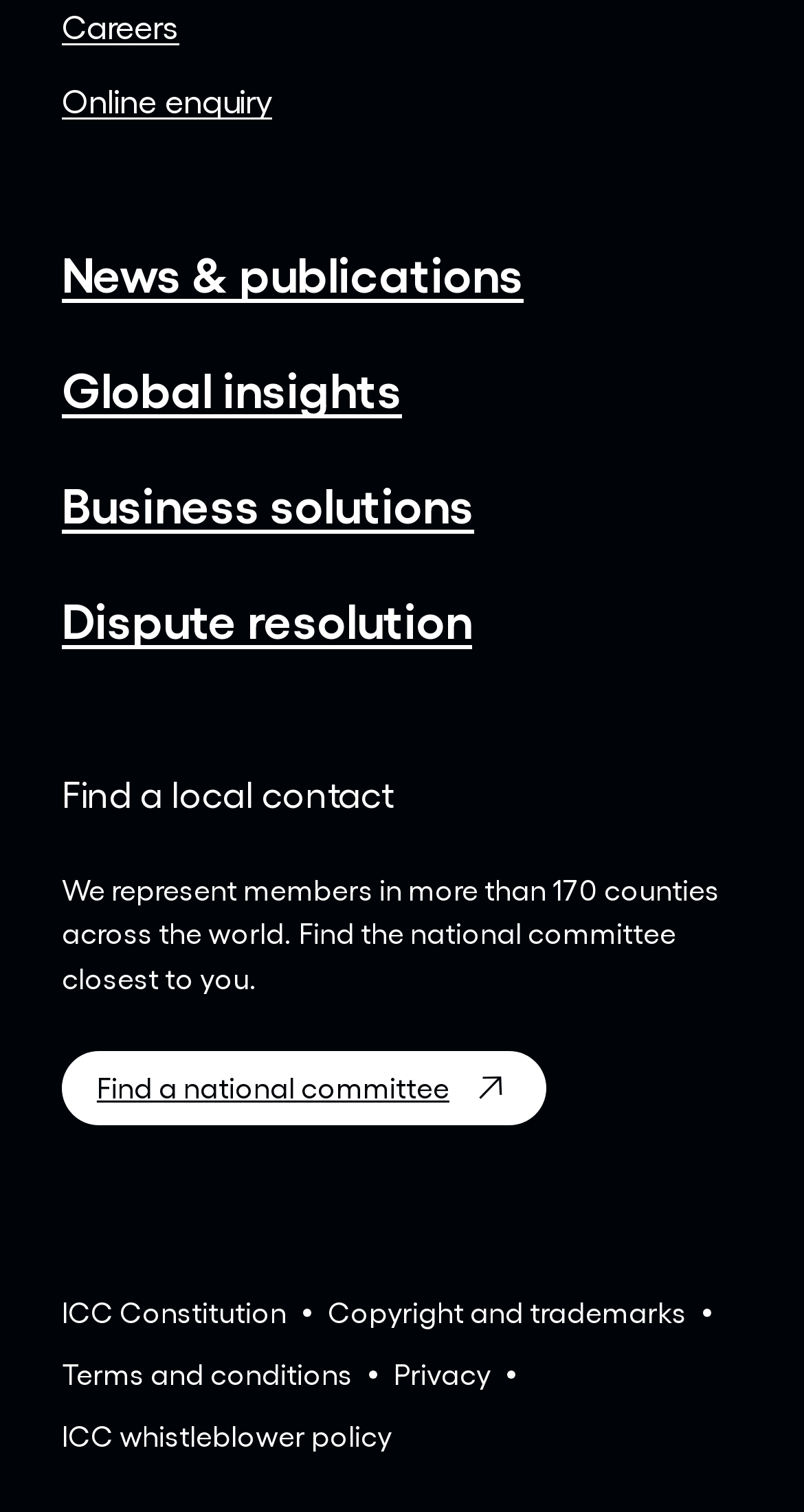Kindly determine the bounding box coordinates for the clickable area to achieve the given instruction: "go to Pranava Yoga Prathishtana".

None